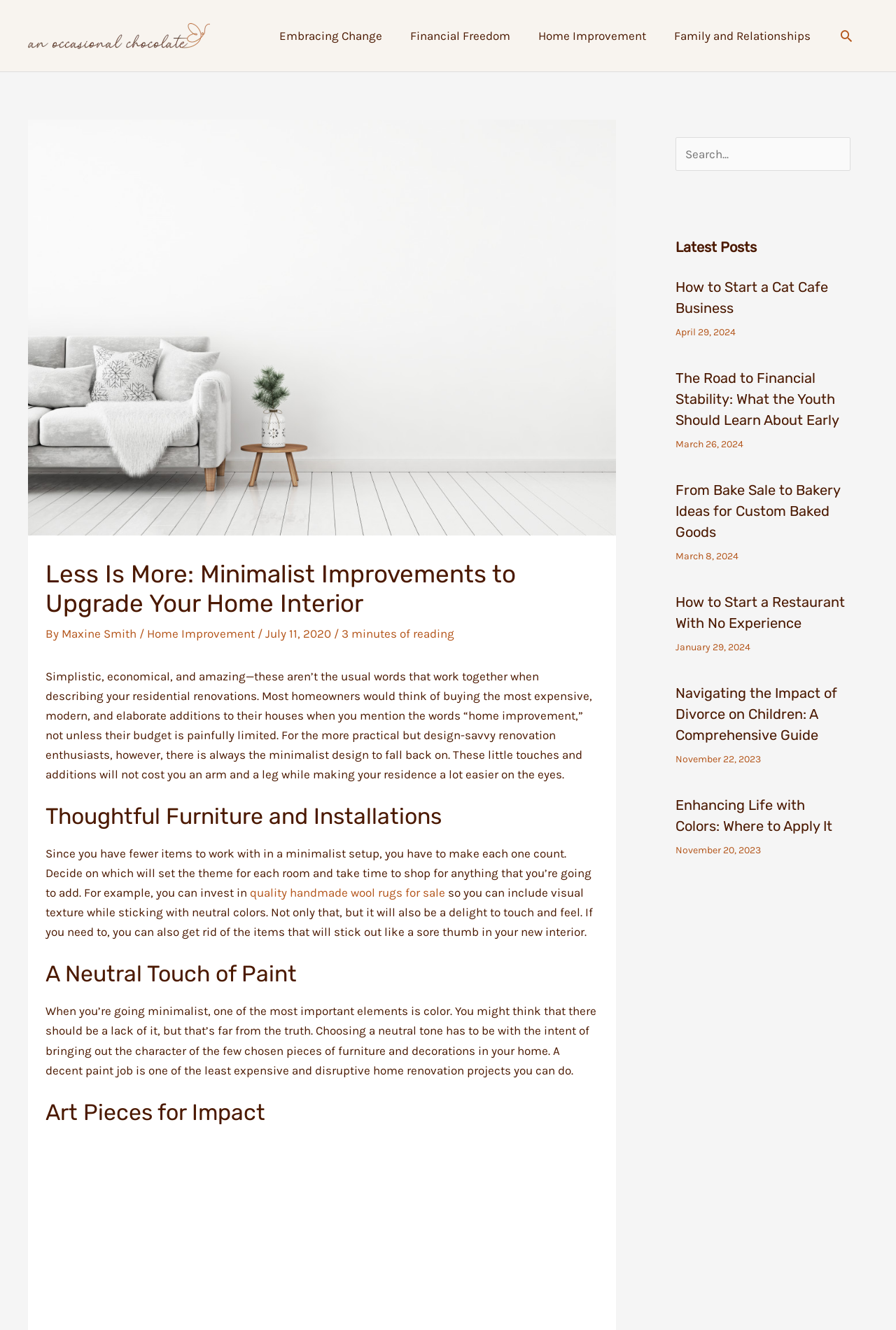Show me the bounding box coordinates of the clickable region to achieve the task as per the instruction: "Read the 'Less Is More: Minimalist Improvements to Upgrade Your Home Interior' article".

[0.051, 0.42, 0.668, 0.465]